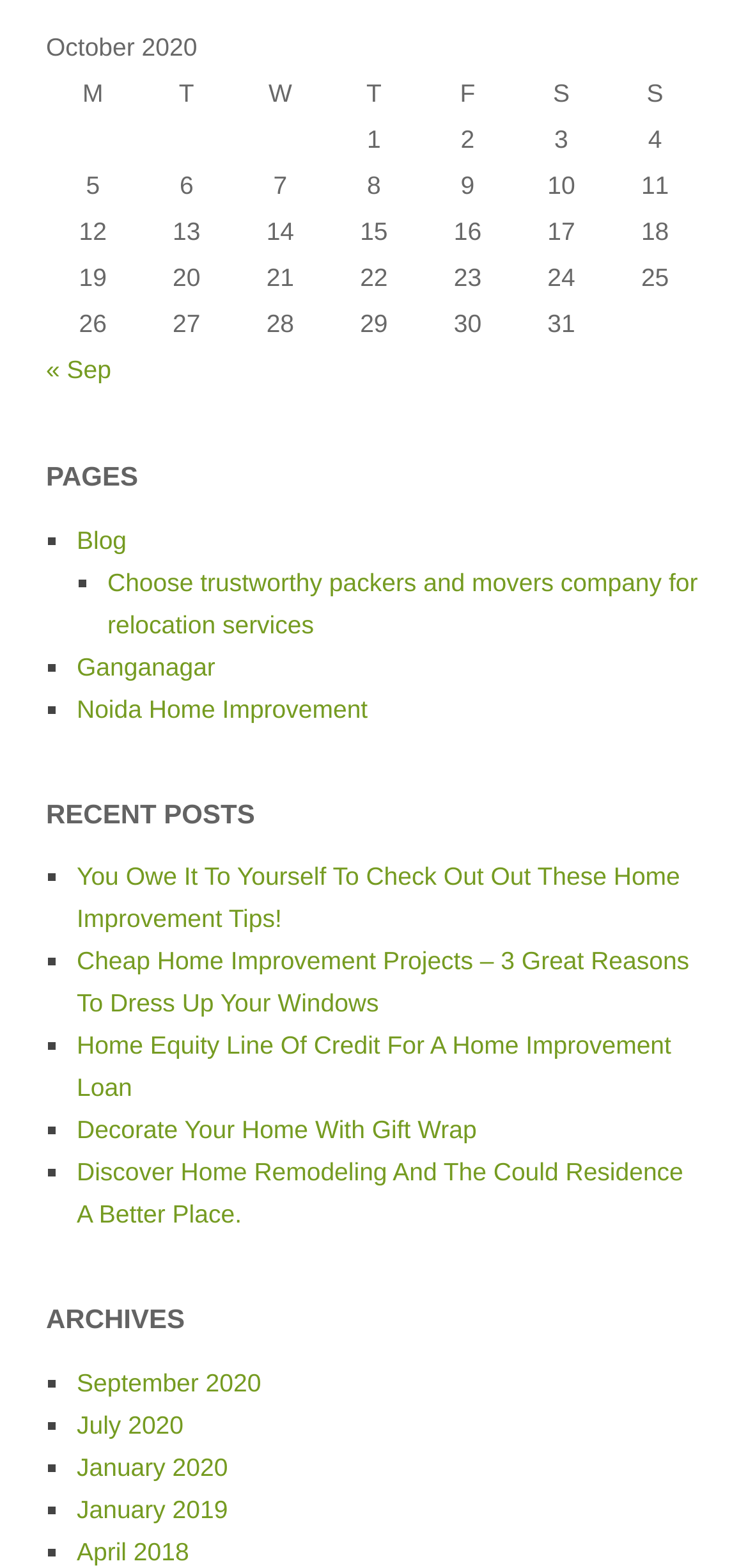Please provide the bounding box coordinate of the region that matches the element description: Noida Home Improvement. Coordinates should be in the format (top-left x, top-left y, bottom-right x, bottom-right y) and all values should be between 0 and 1.

[0.103, 0.443, 0.492, 0.461]